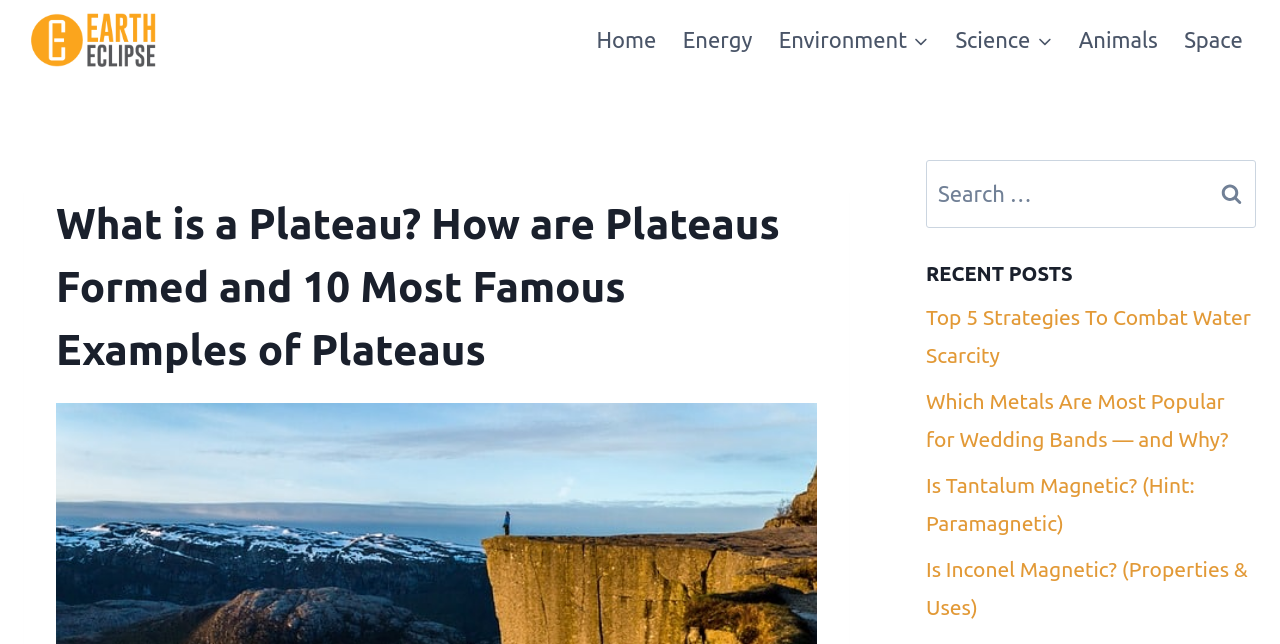Using the element description: "EnvironmentExpand", determine the bounding box coordinates. The coordinates should be in the format [left, top, right, bottom], with values between 0 and 1.

[0.598, 0.004, 0.736, 0.12]